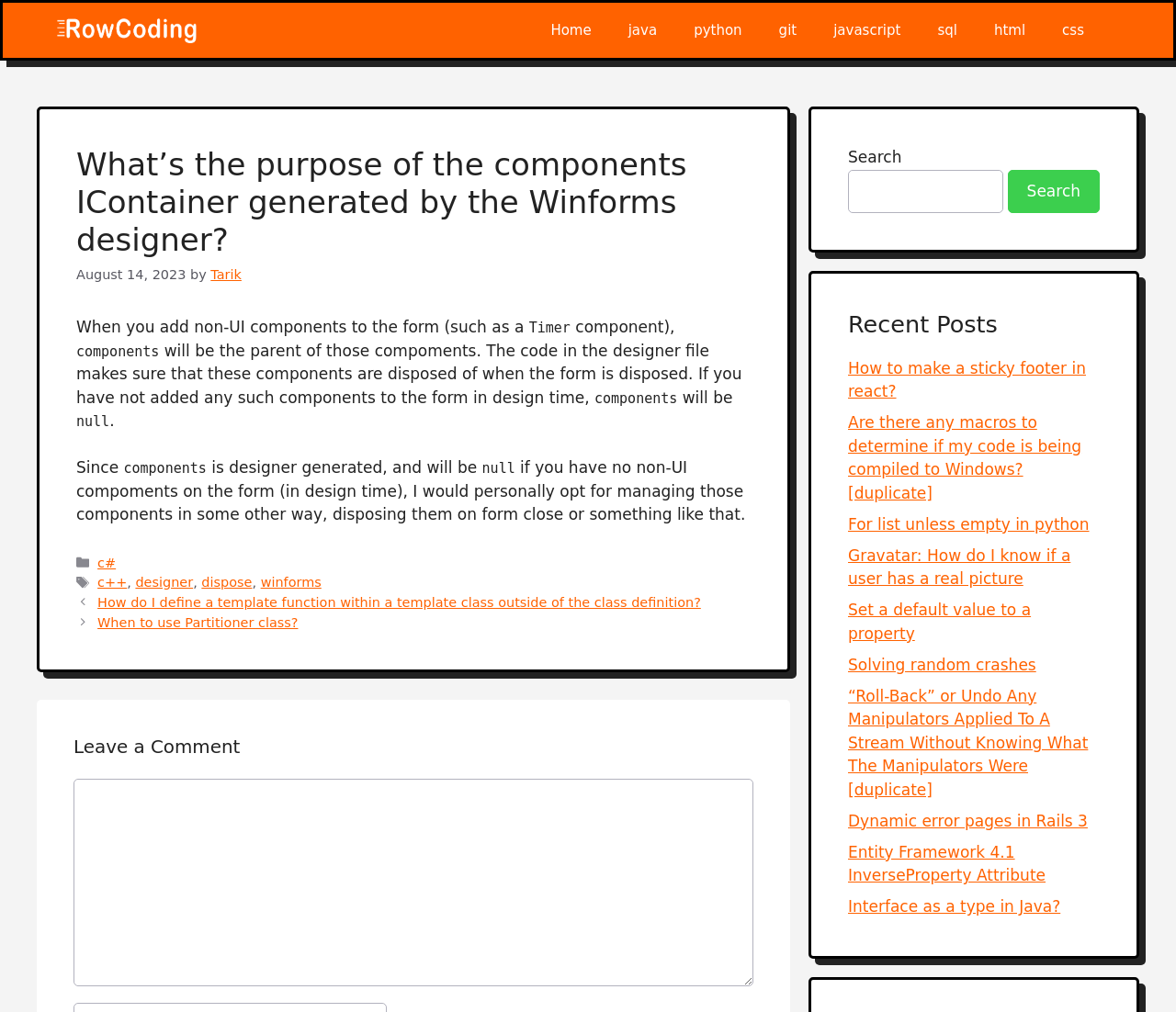Please find the bounding box for the UI element described by: "parent_node: Search name="s"".

[0.721, 0.167, 0.853, 0.211]